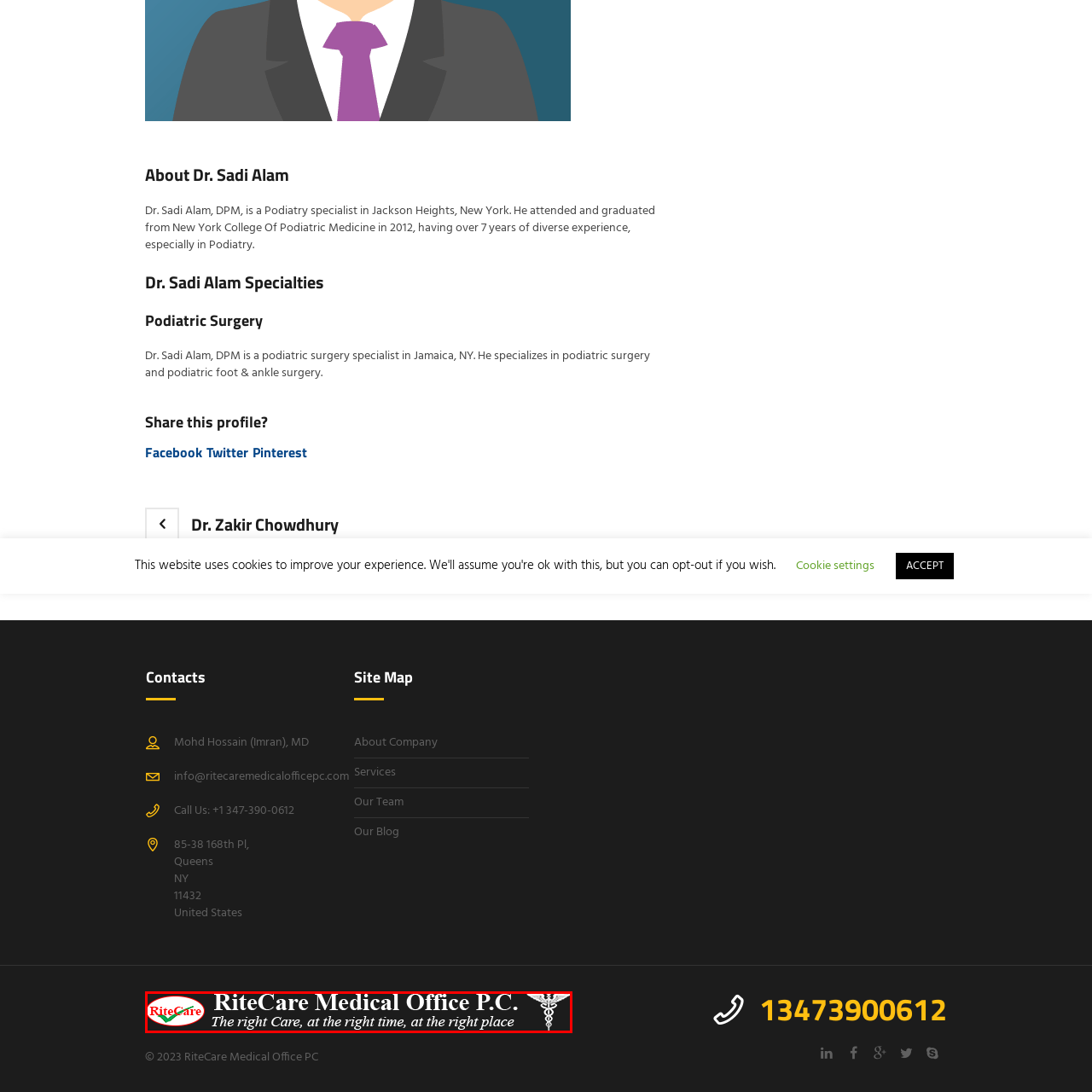Explain in detail what is depicted in the image within the red-bordered box.

The image displays the logo of RiteCare Medical Office P.C., featuring a prominent text that states "RiteCare Medical Office P.C." alongside a tagline that reads "The right Care, at the right time, at the right place." The logo incorporates a visual element with a medical symbol, likely representing healthcare services. The overall design is clean and professional, reflecting the office's commitment to quality medical care. This logo is likely associated with the clinic's branding, promoting their podiatry services and other medical offerings.